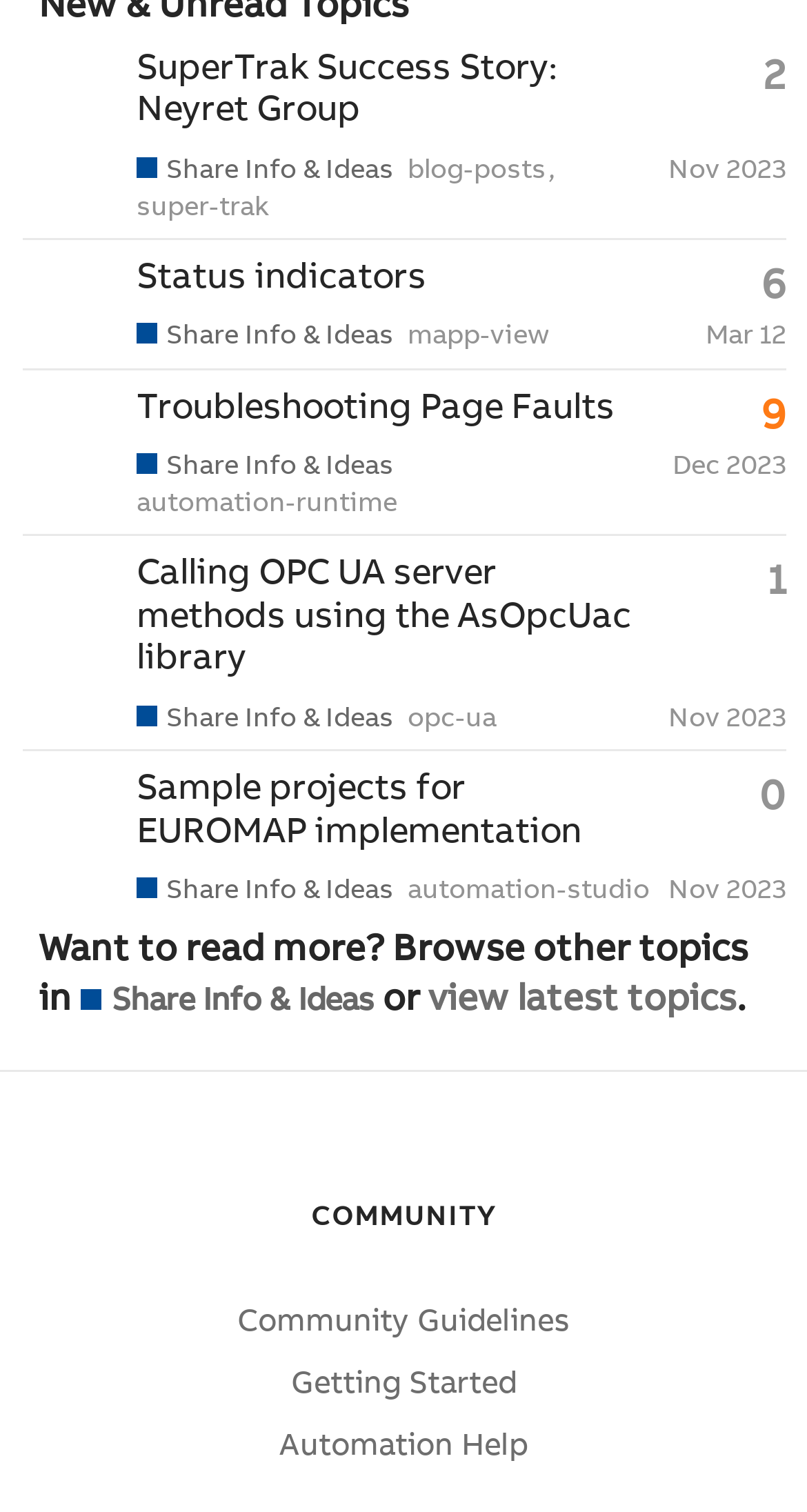Bounding box coordinates should be provided in the format (top-left x, top-left y, bottom-right x, bottom-right y) with all values between 0 and 1. Identify the bounding box for this UI element: Troubleshooting Page Faults

[0.169, 0.253, 0.762, 0.282]